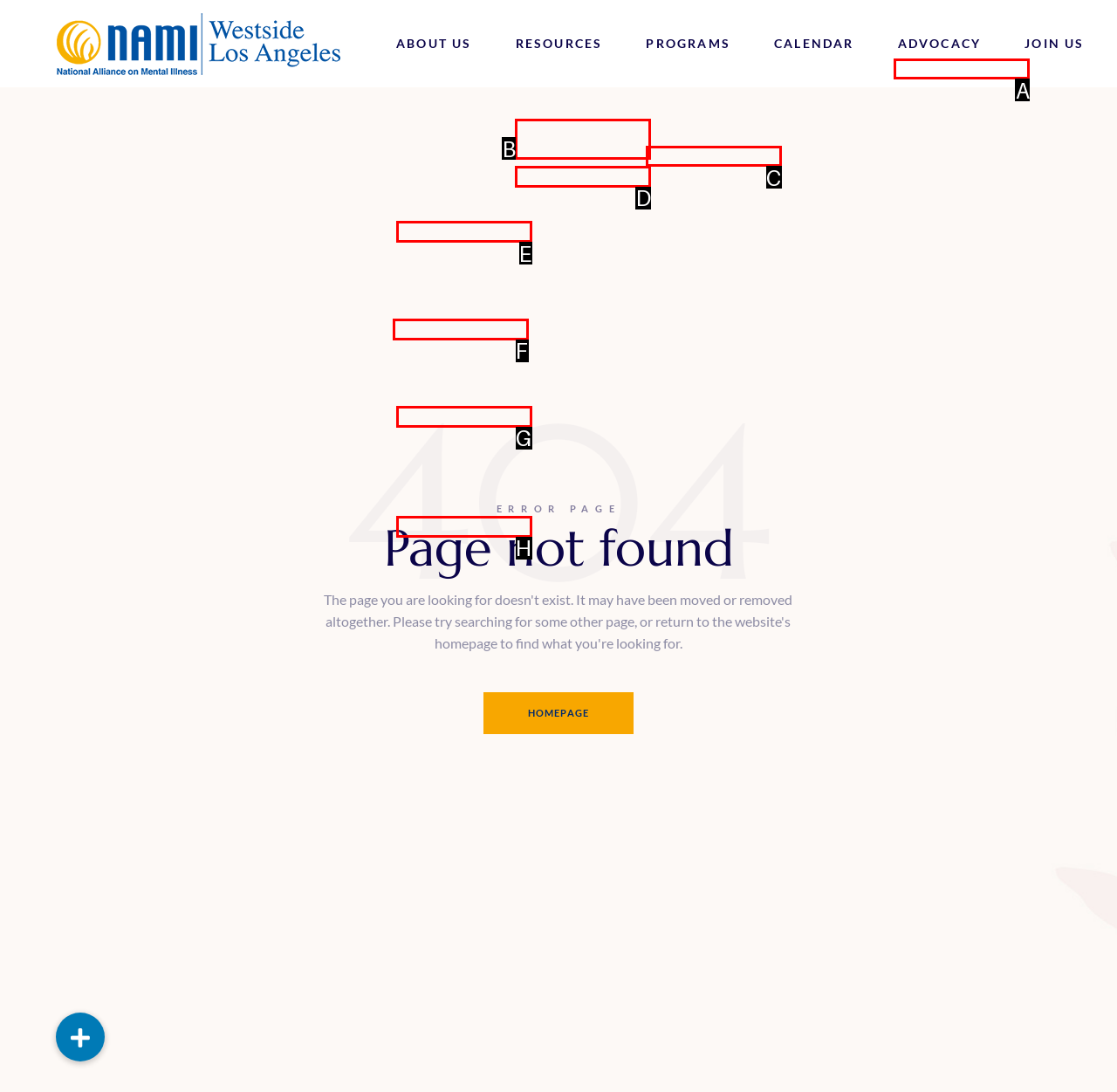Determine which UI element you should click to perform the task: Read the Blog
Provide the letter of the correct option from the given choices directly.

E